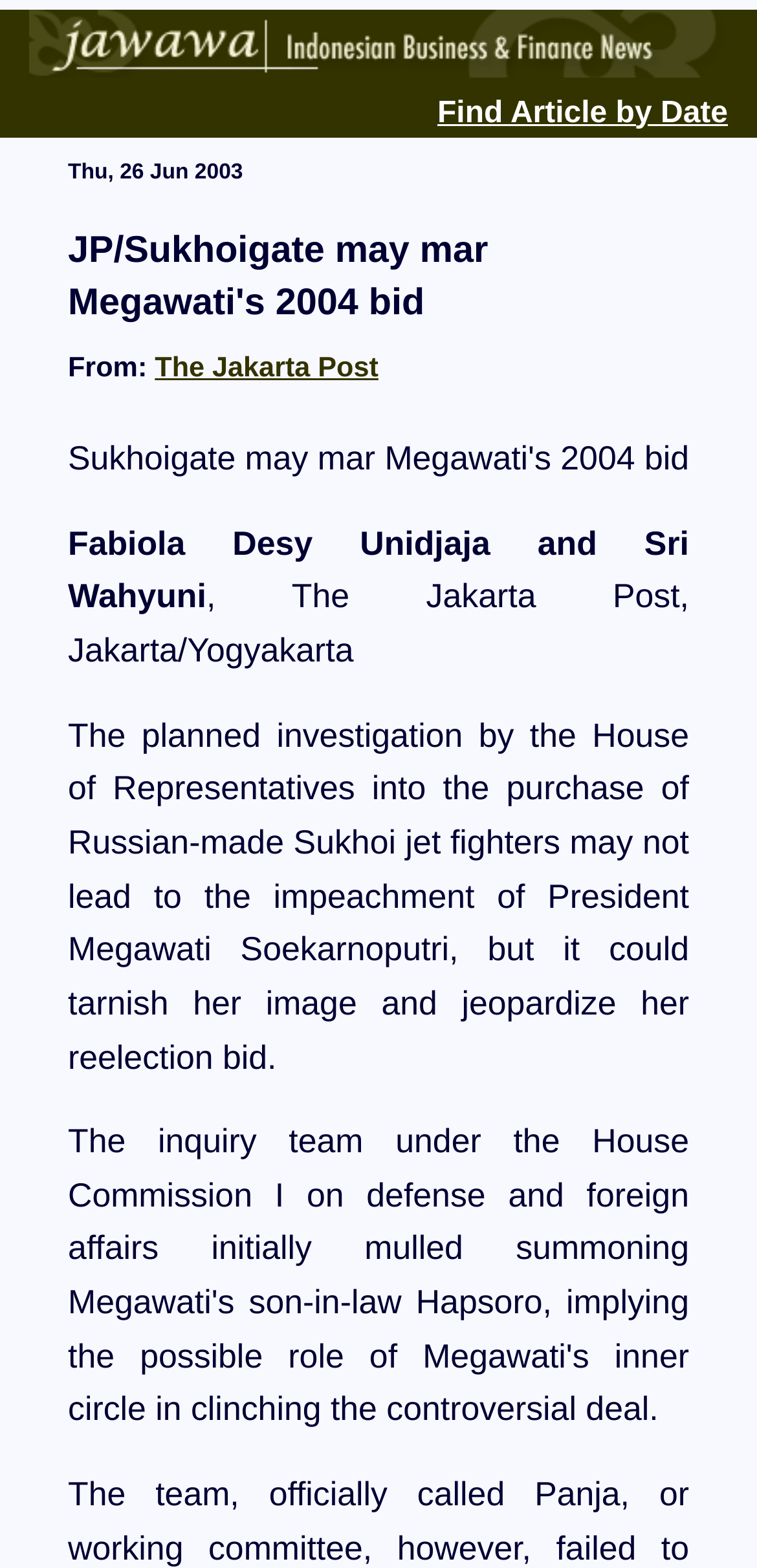Identify the bounding box for the UI element described as: "The Jakarta Post". Ensure the coordinates are four float numbers between 0 and 1, formatted as [left, top, right, bottom].

[0.205, 0.225, 0.5, 0.245]